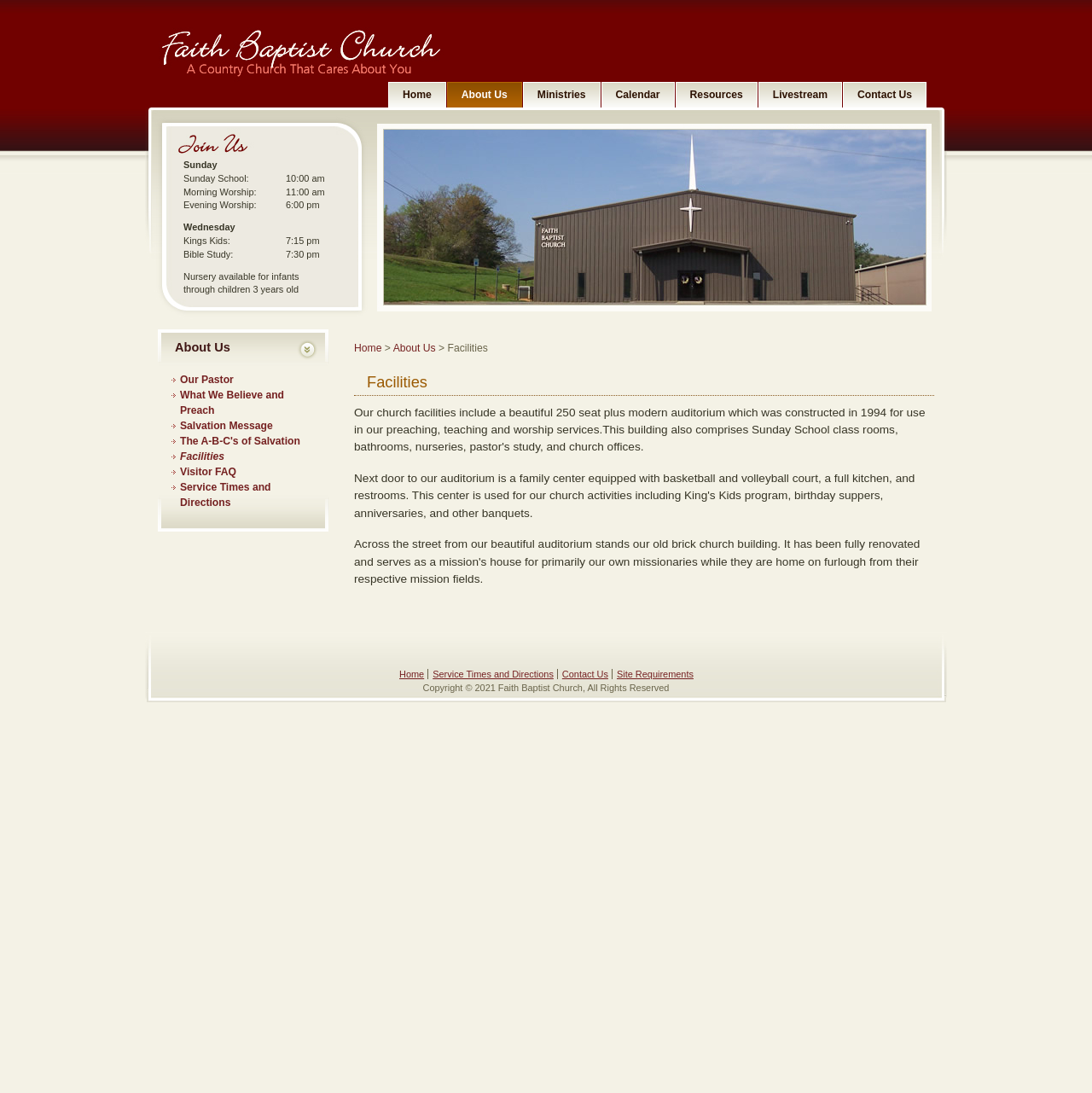Can you identify the bounding box coordinates of the clickable region needed to carry out this instruction: 'Click on the 'Search' button'? The coordinates should be four float numbers within the range of 0 to 1, stated as [left, top, right, bottom].

None